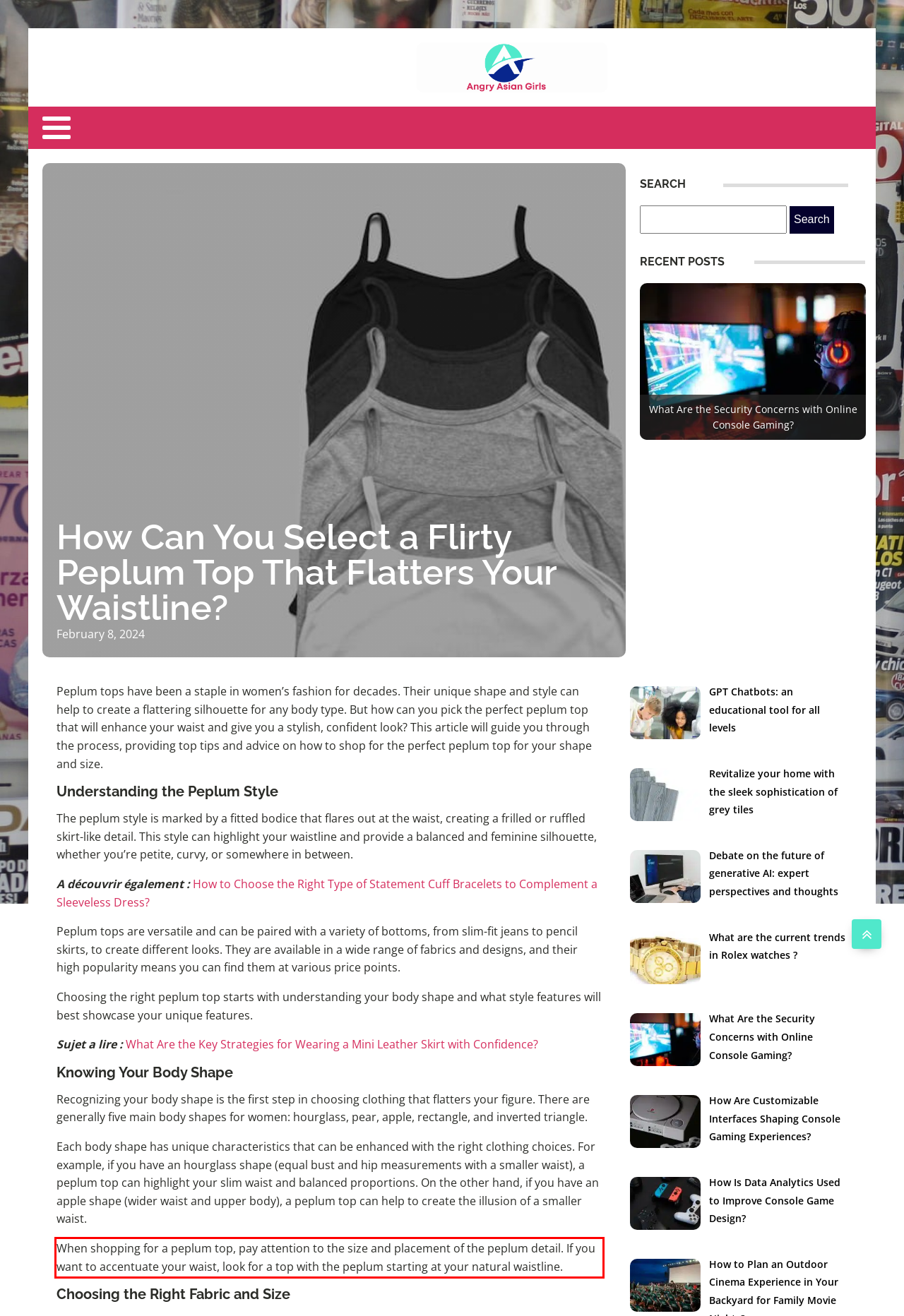You are given a webpage screenshot with a red bounding box around a UI element. Extract and generate the text inside this red bounding box.

When shopping for a peplum top, pay attention to the size and placement of the peplum detail. If you want to accentuate your waist, look for a top with the peplum starting at your natural waistline.